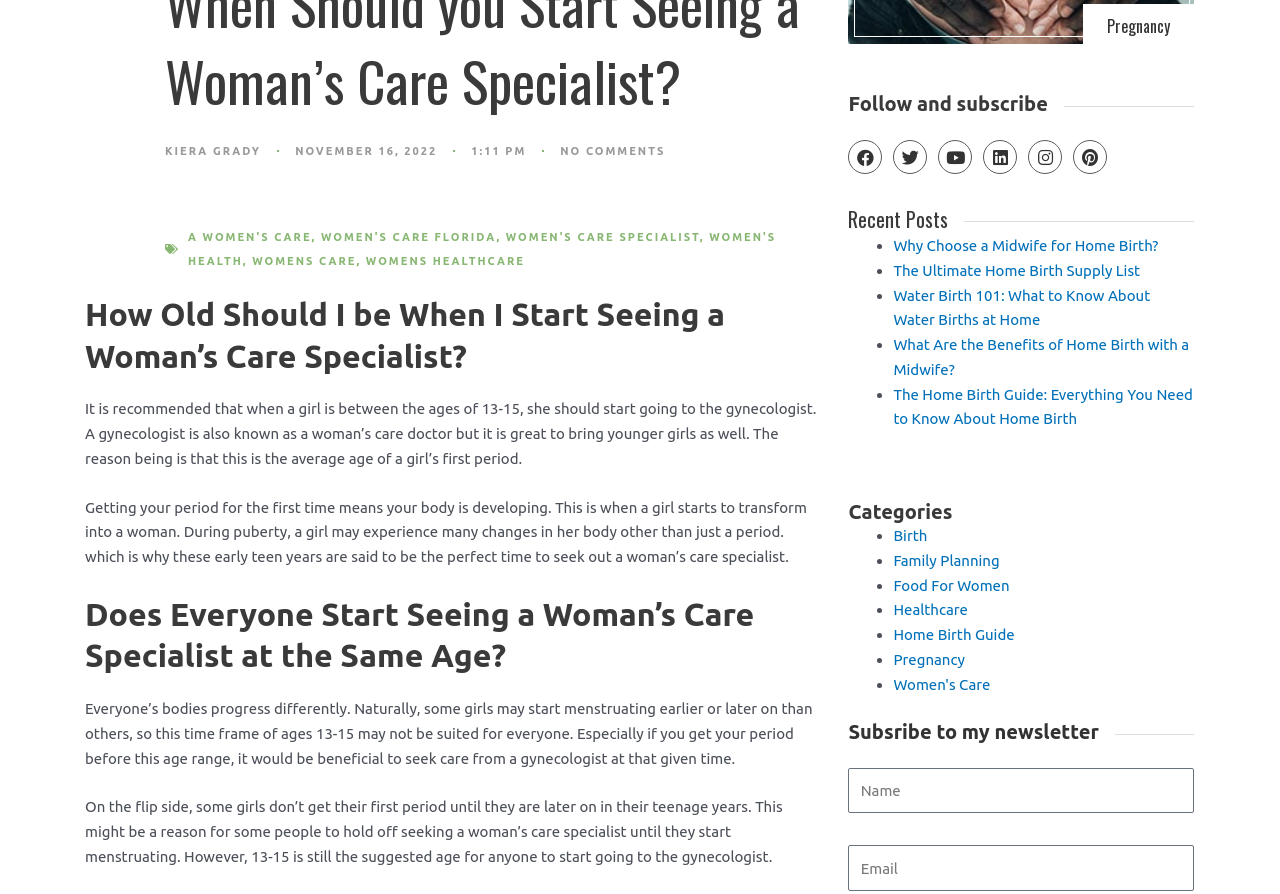Provide the bounding box coordinates for the UI element described in this sentence: "parent_node: Name name="form_fields[name]" placeholder="Name"". The coordinates should be four float values between 0 and 1, i.e., [left, top, right, bottom].

[0.663, 0.859, 0.933, 0.91]